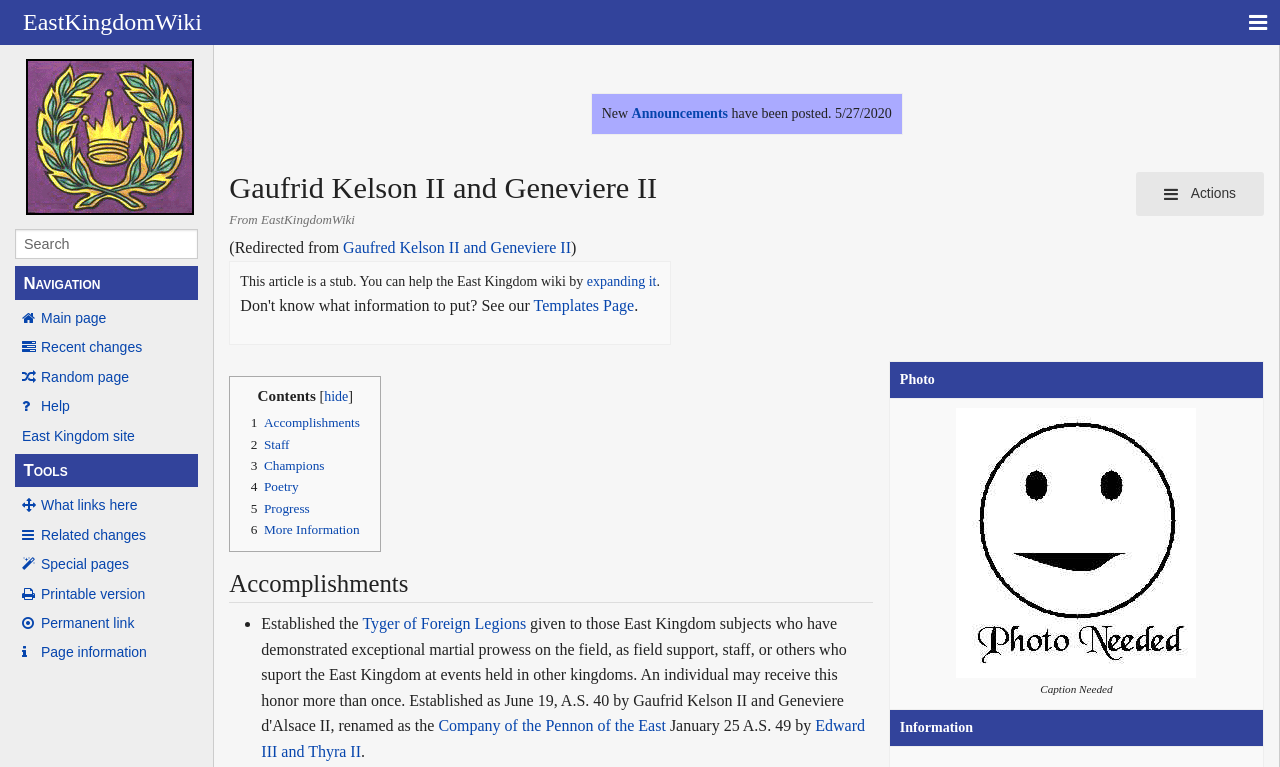What is the purpose of the 'Search' box?
Please provide an in-depth and detailed response to the question.

I found the answer by looking at the search box and its associated text, which says 'Search [alt-shift-f]'. This suggests that the box is used to search the wiki.